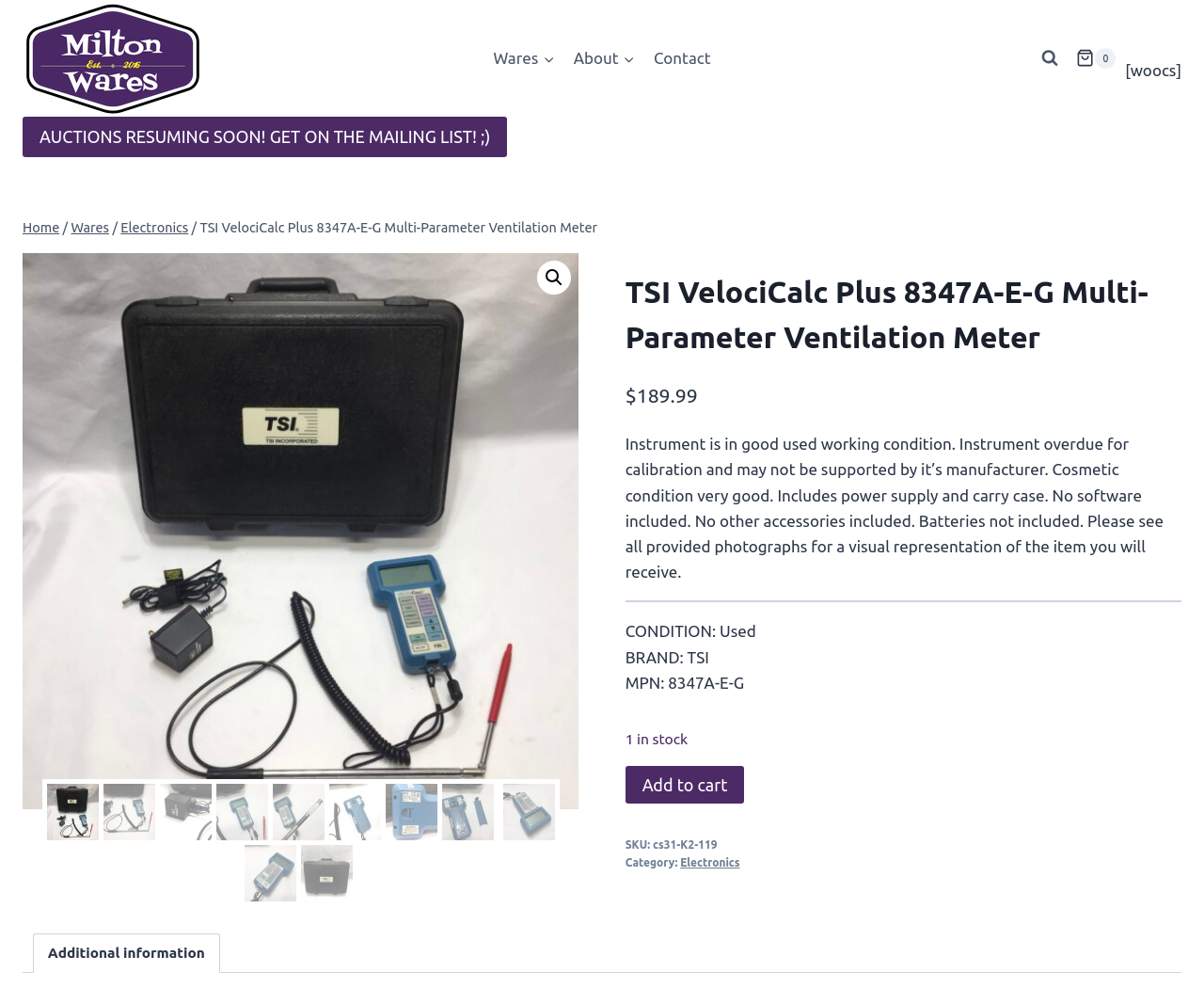Please give the bounding box coordinates of the area that should be clicked to fulfill the following instruction: "Add to cart". The coordinates should be in the format of four float numbers from 0 to 1, i.e., [left, top, right, bottom].

[0.519, 0.775, 0.618, 0.813]